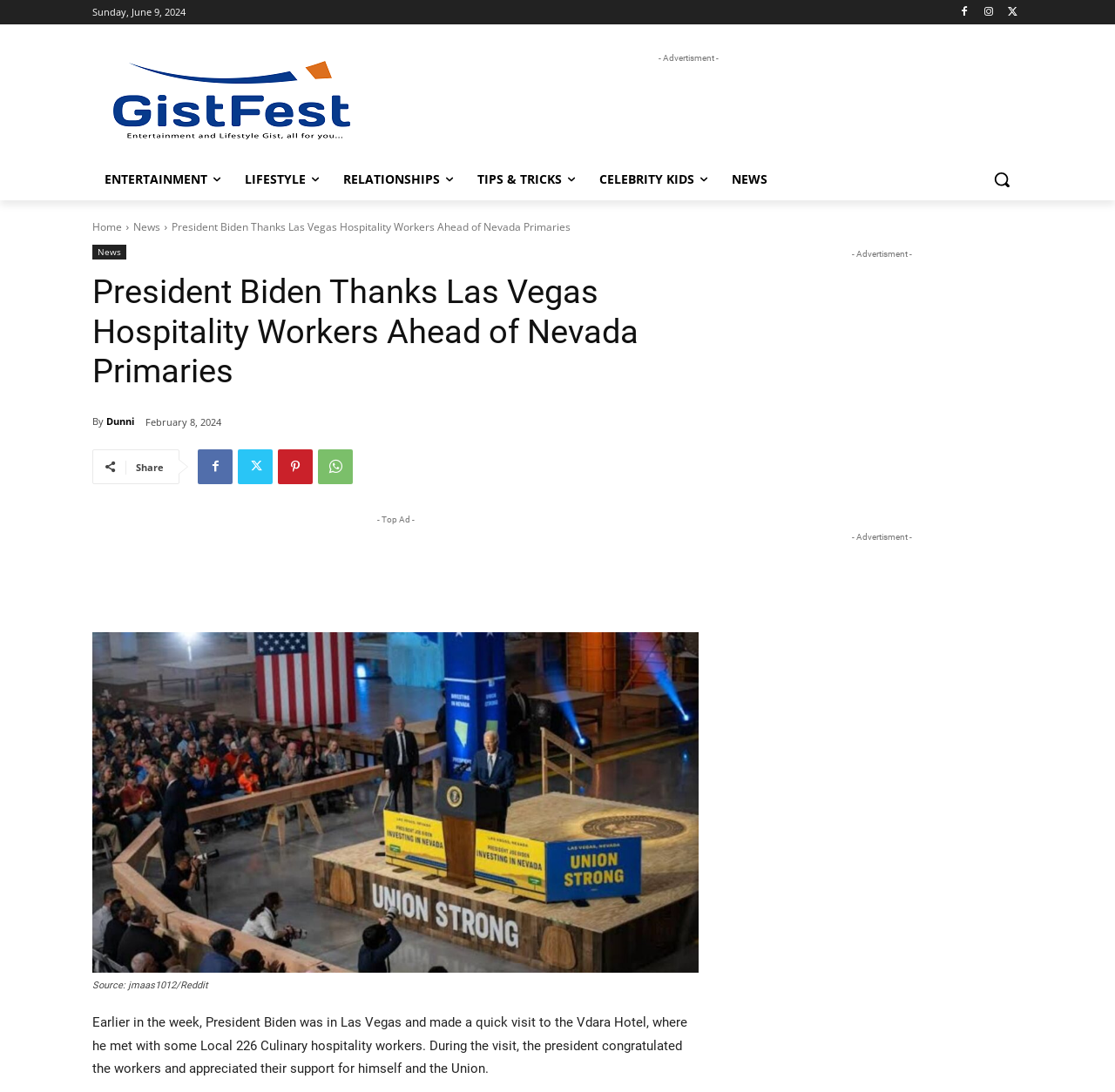Please provide a comprehensive answer to the question based on the screenshot: What is the name of the hotel where President Biden met with hospitality workers?

I found the name of the hotel by reading the article text, which mentions that President Biden visited the Vdara Hotel to meet with Local 226 Culinary hospitality workers.